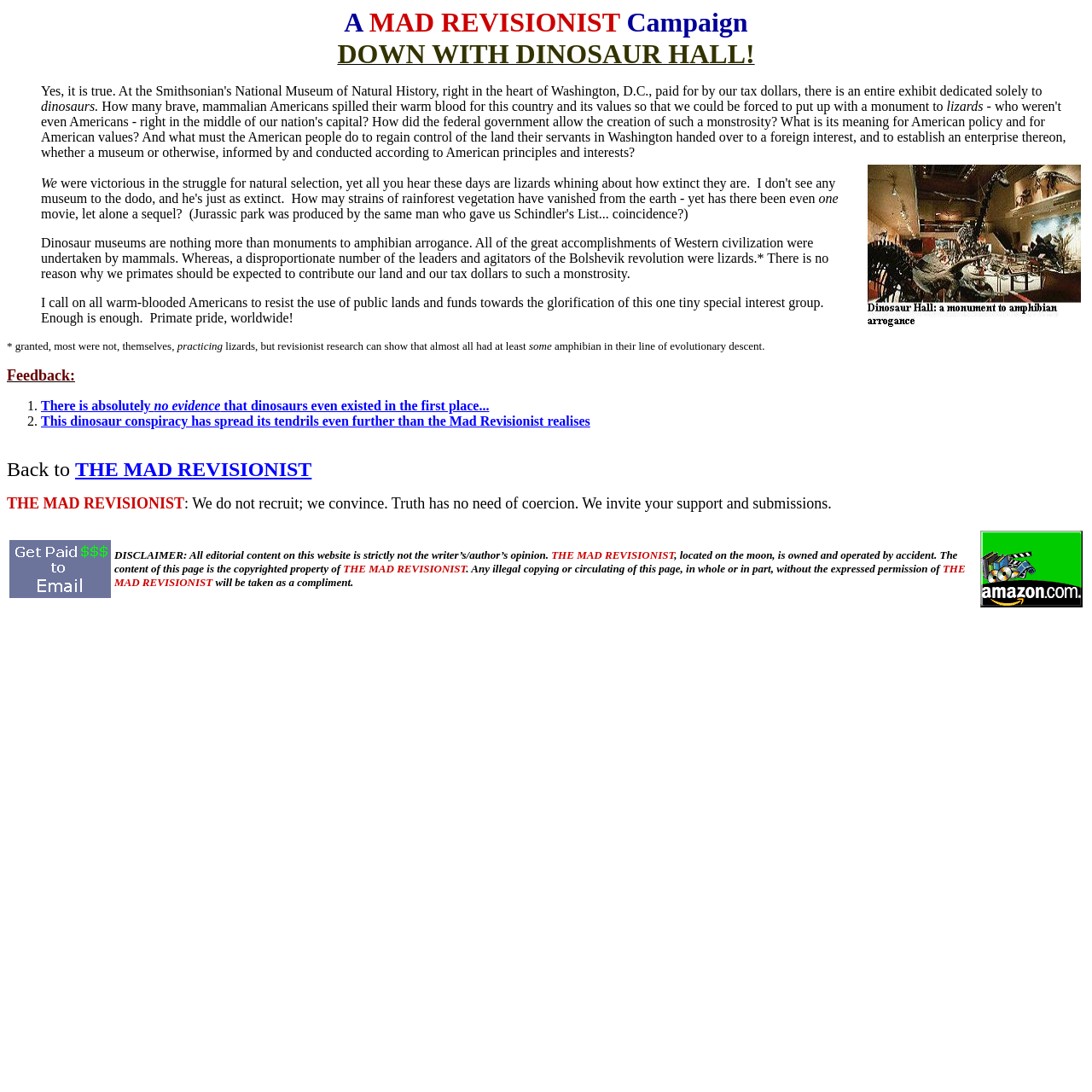From the webpage screenshot, identify the region described by alt="Join zWallet.com". Provide the bounding box coordinates as (top-left x, top-left y, bottom-right x, bottom-right y), with each value being a floating point number between 0 and 1.

[0.009, 0.537, 0.102, 0.55]